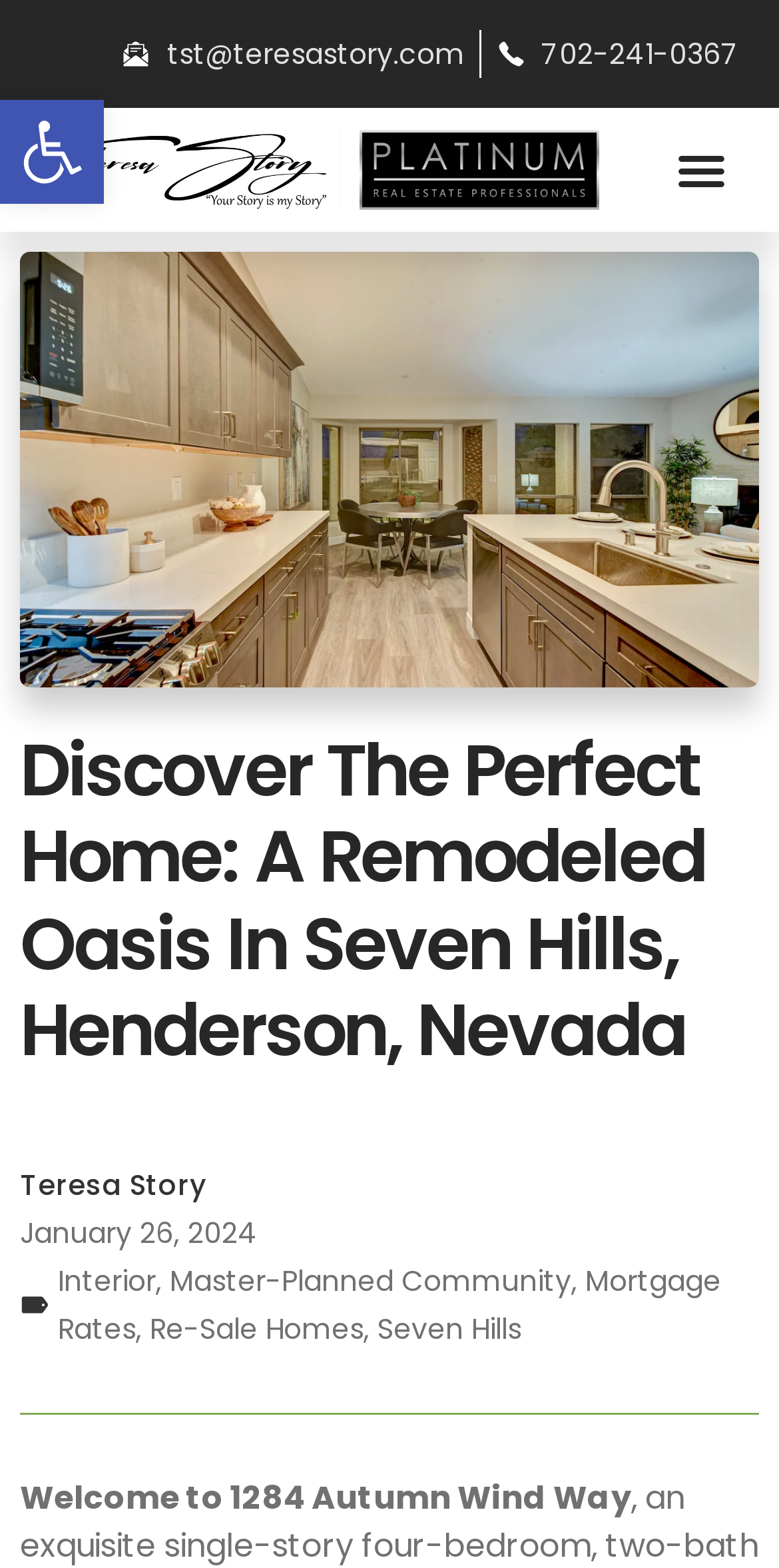Refer to the image and provide a thorough answer to this question:
What is the address of the property?

I found the answer by looking at the static text 'Welcome to 1284 Autumn Wind Way' which suggests that 1284 Autumn Wind Way is the address of the property.